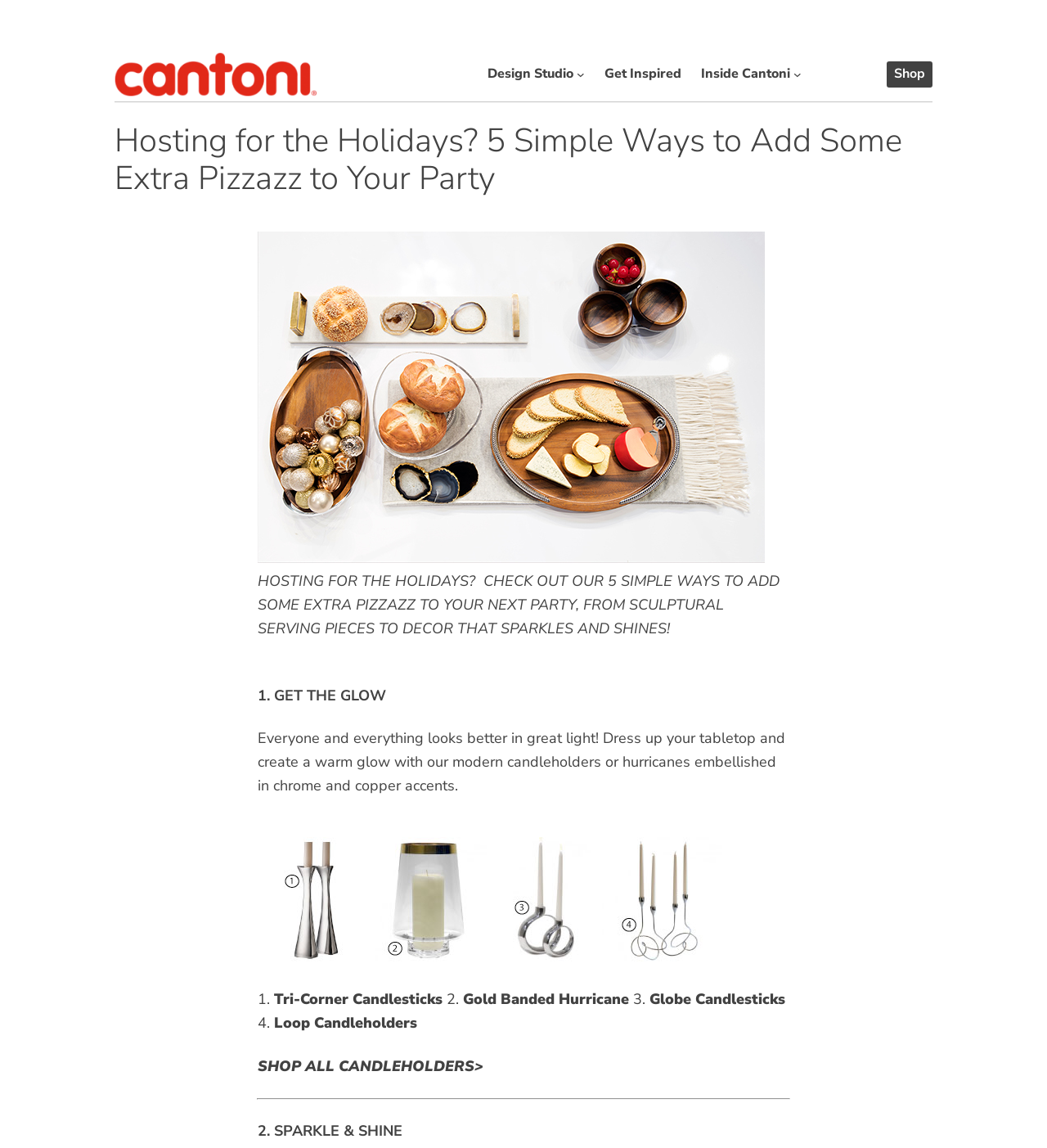Determine the bounding box coordinates of the area to click in order to meet this instruction: "Click on the 'Cantoni' link".

[0.109, 0.046, 0.302, 0.084]